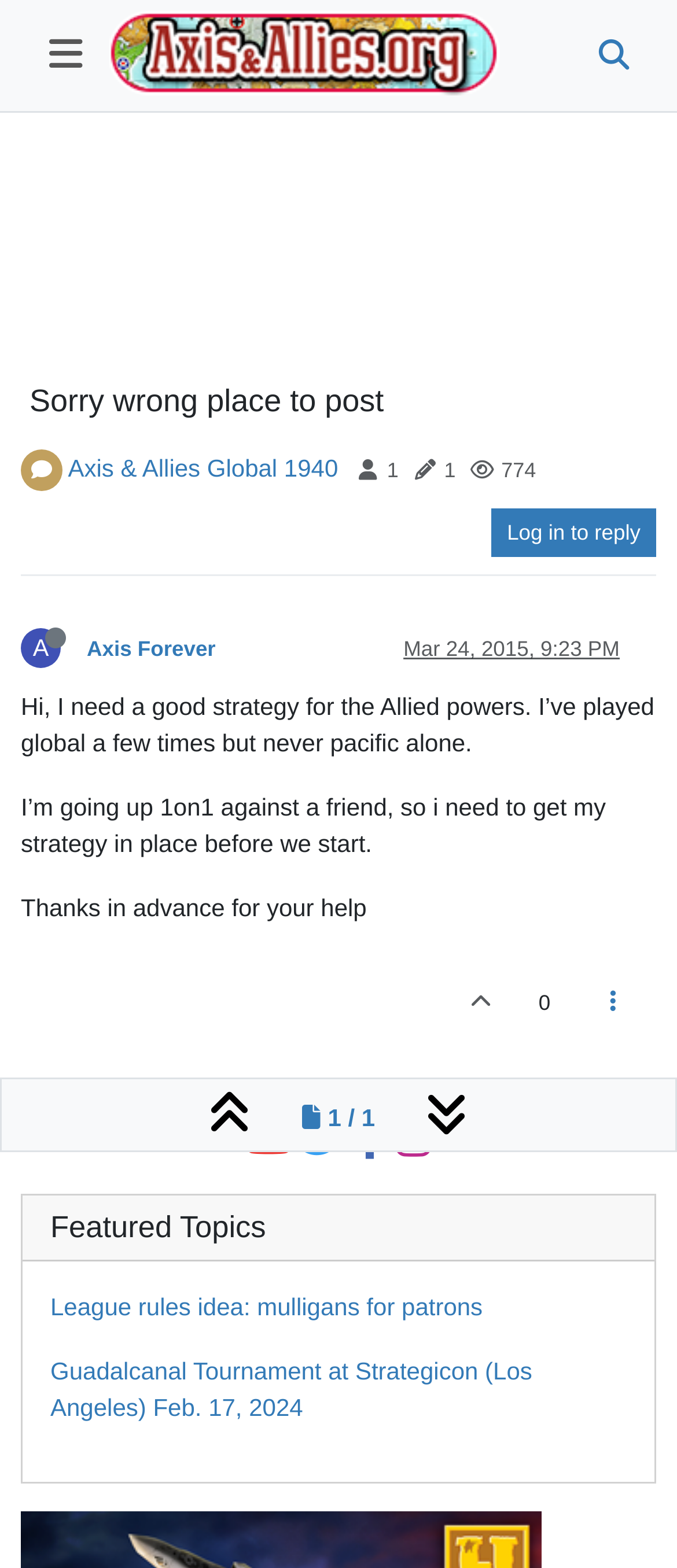Locate the bounding box coordinates of the clickable region necessary to complete the following instruction: "Search in the forum". Provide the coordinates in the format of four float numbers between 0 and 1, i.e., [left, top, right, bottom].

[0.846, 0.016, 0.969, 0.055]